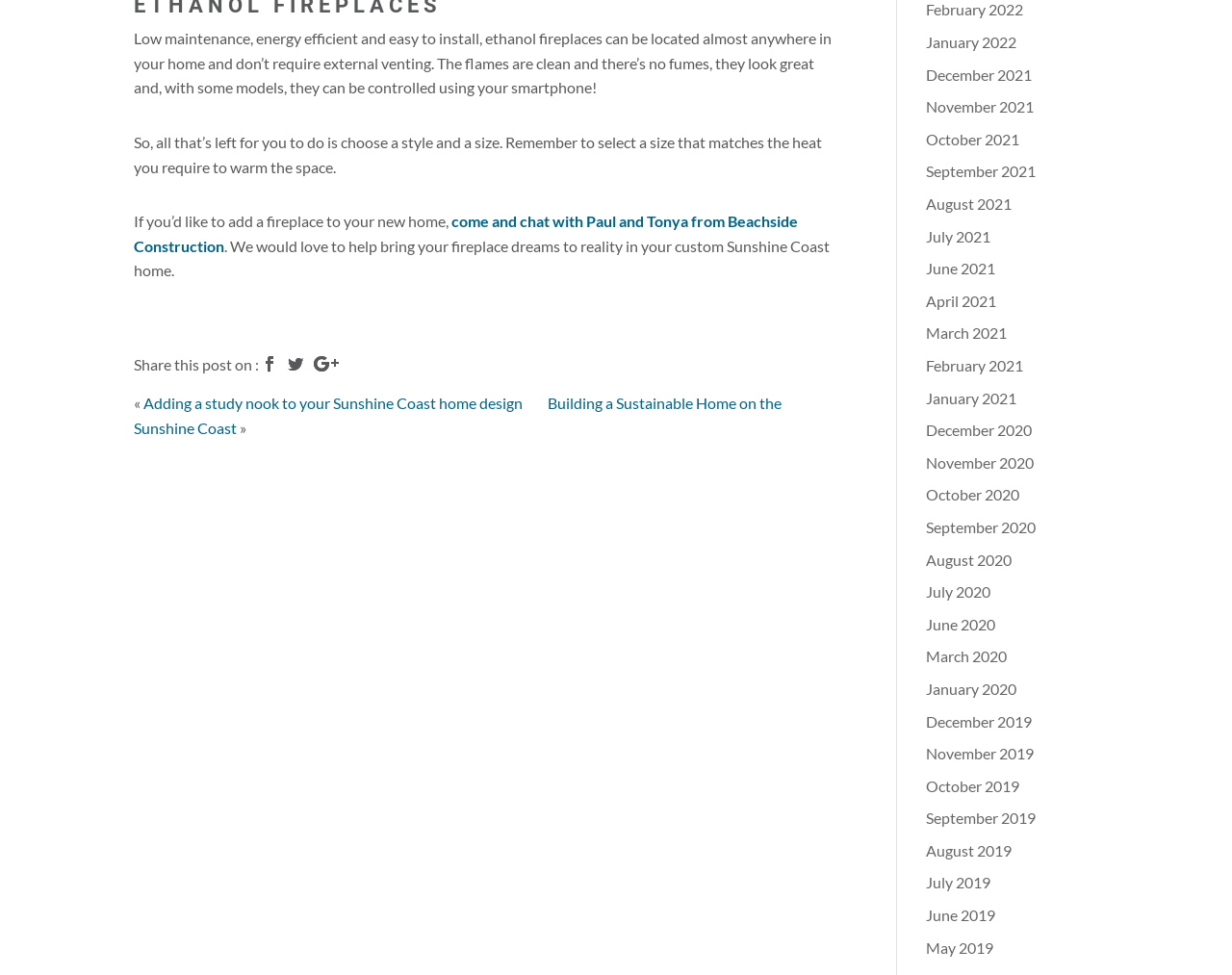Please mark the bounding box coordinates of the area that should be clicked to carry out the instruction: "Read the next post 'Building a Sustainable Home on the Sunshine Coast'".

[0.109, 0.404, 0.634, 0.448]